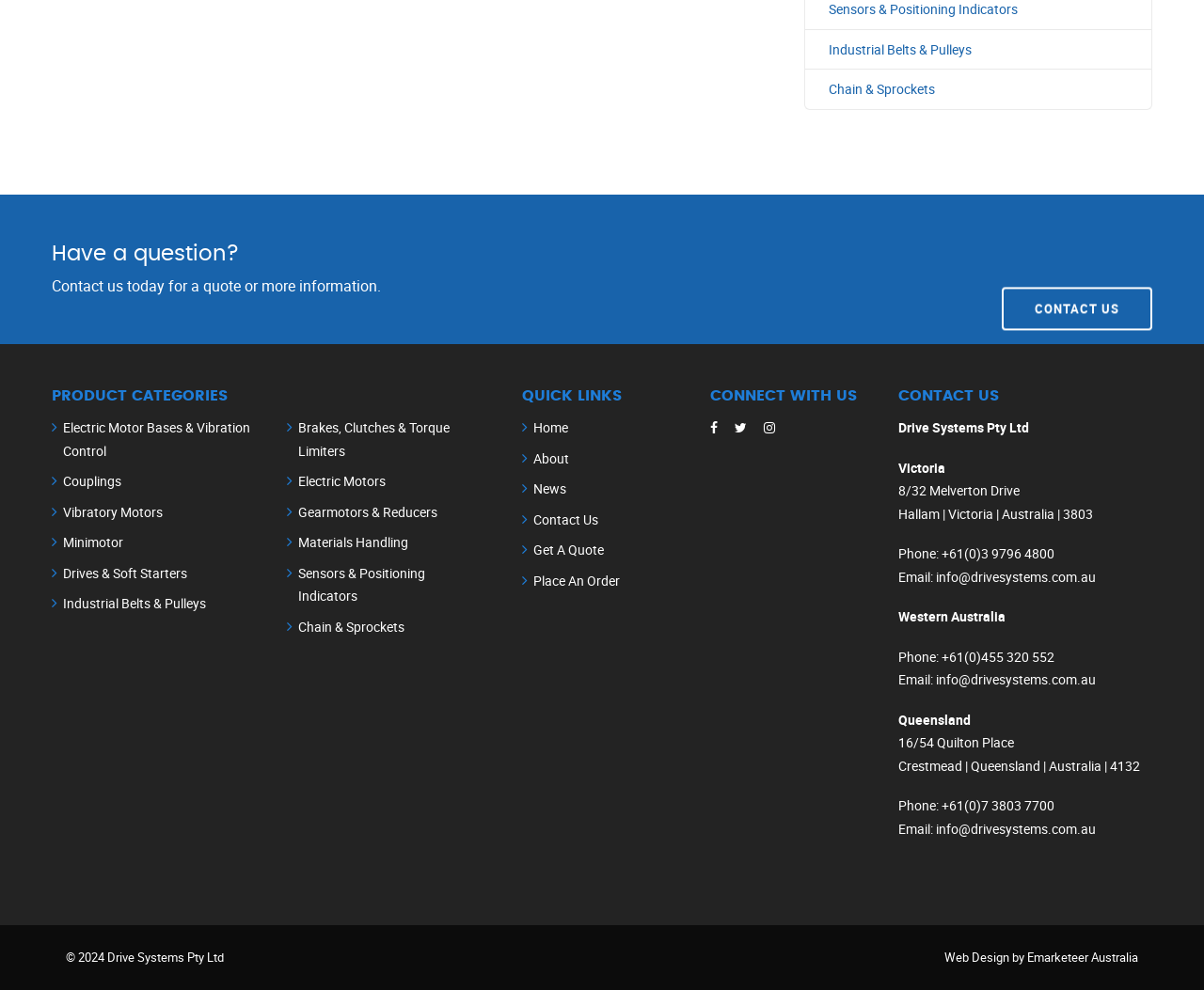Please provide the bounding box coordinates for the element that needs to be clicked to perform the following instruction: "Contact us today for a quote or more information". The coordinates should be given as four float numbers between 0 and 1, i.e., [left, top, right, bottom].

[0.043, 0.279, 0.316, 0.3]